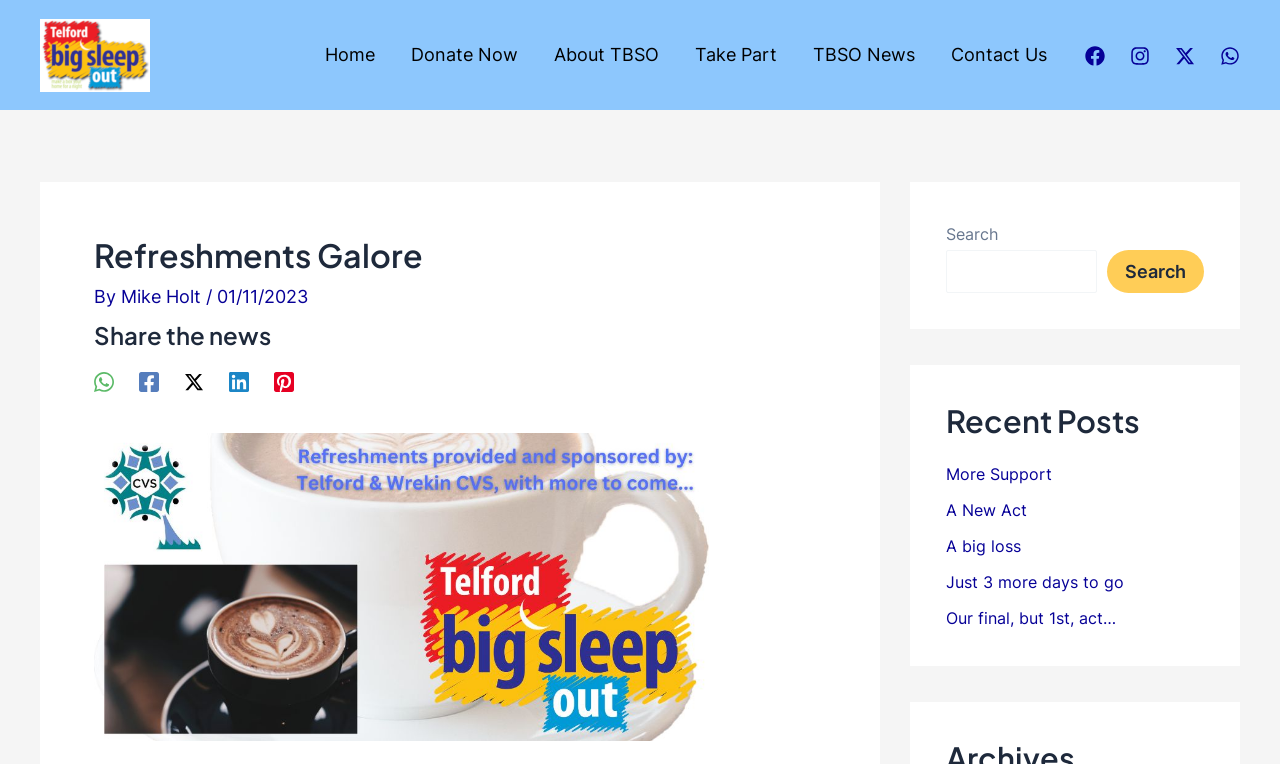Identify the bounding box coordinates of the section that should be clicked to achieve the task described: "Click on the Donate Now link".

[0.307, 0.0, 0.419, 0.144]